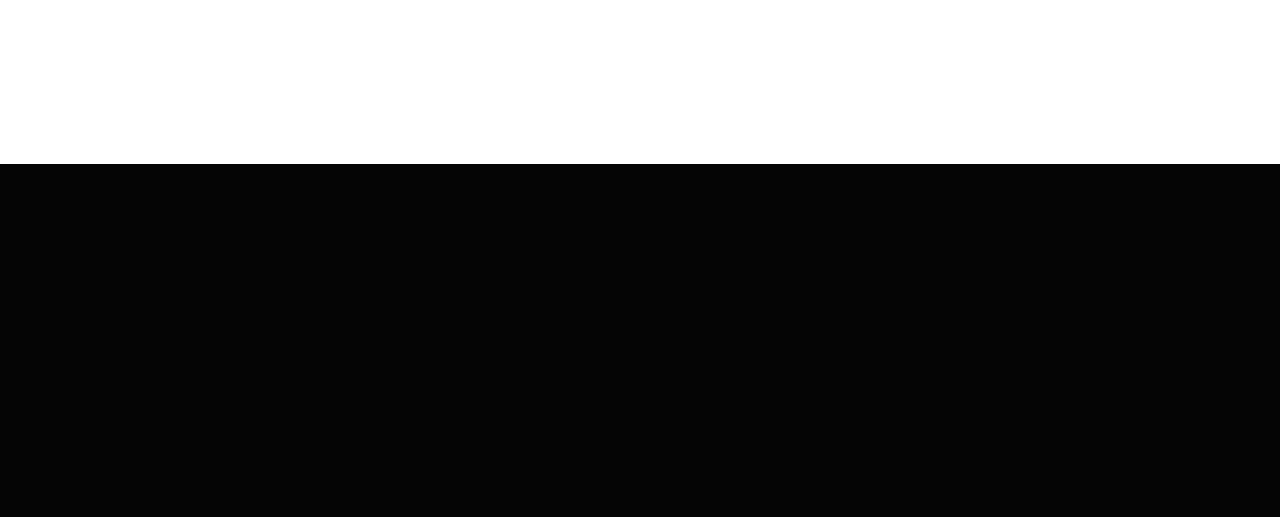Identify the bounding box of the HTML element described as: "Natural Lifestyle Organic Shoppers' Market".

[0.165, 0.791, 0.395, 0.83]